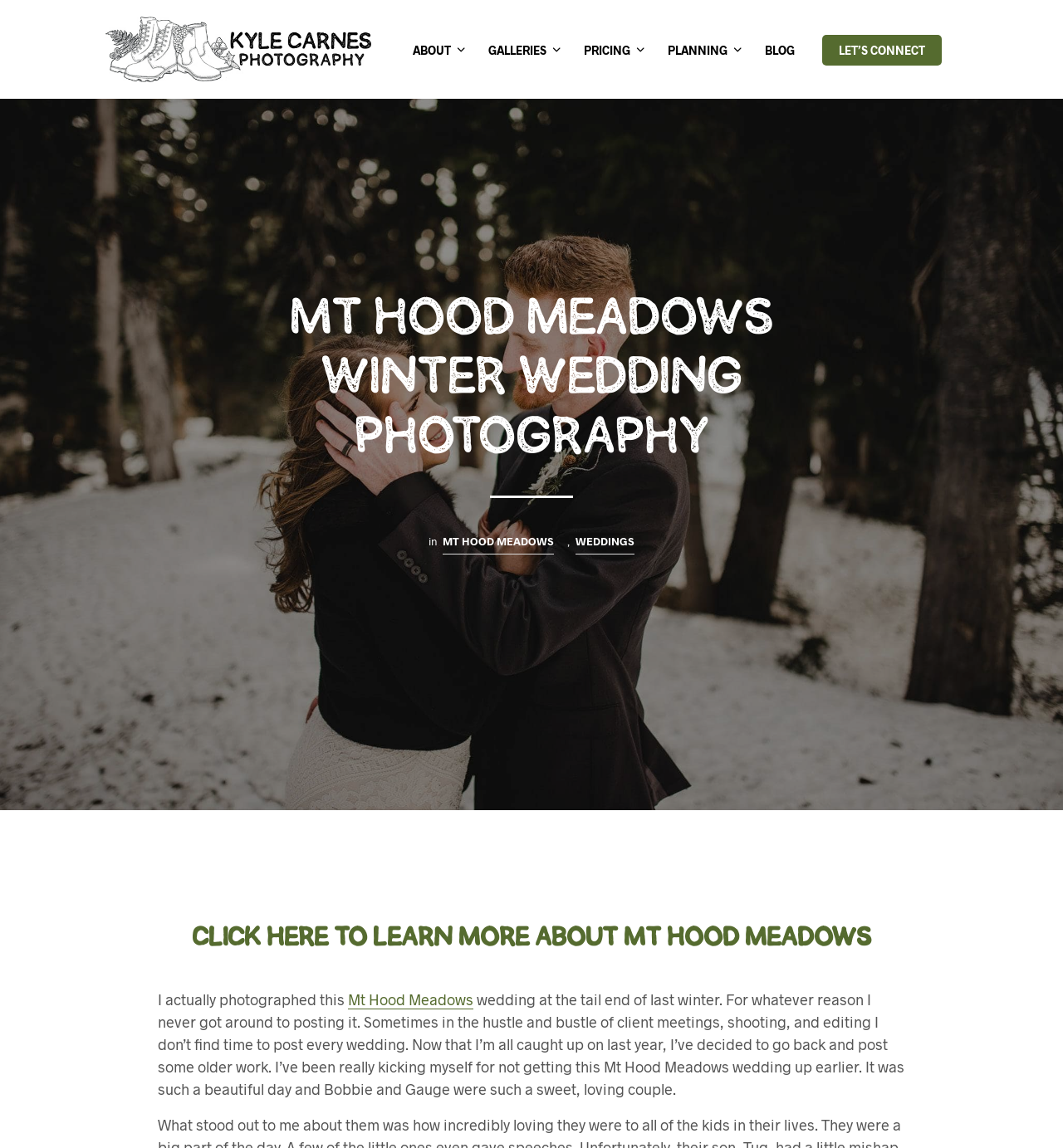Please determine the bounding box coordinates of the element to click on in order to accomplish the following task: "check the pricing". Ensure the coordinates are four float numbers ranging from 0 to 1, i.e., [left, top, right, bottom].

[0.537, 0.036, 0.604, 0.051]